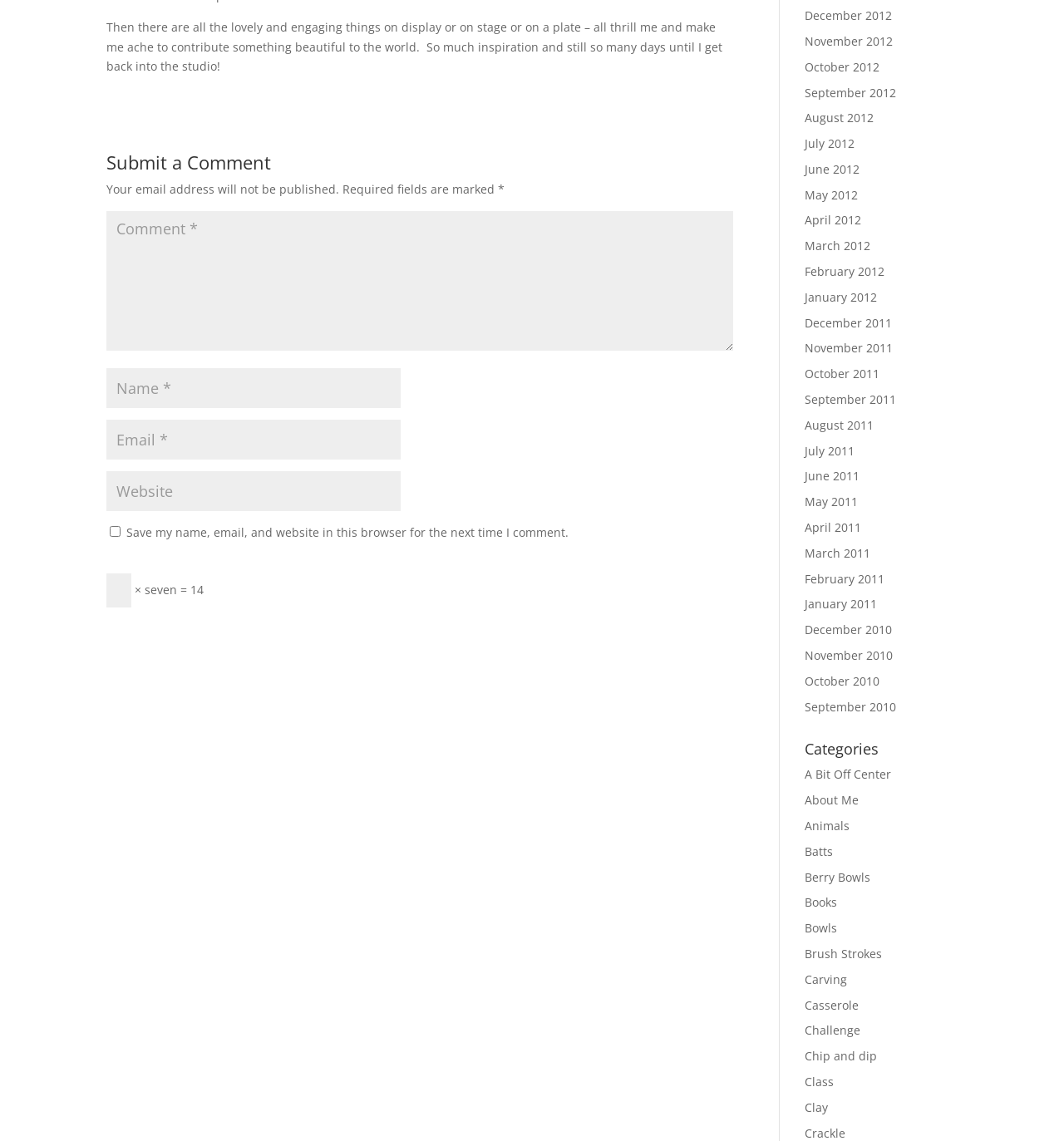Please identify the bounding box coordinates of the element's region that I should click in order to complete the following instruction: "Click on the 'A Bit Off Center' category". The bounding box coordinates consist of four float numbers between 0 and 1, i.e., [left, top, right, bottom].

[0.756, 0.672, 0.838, 0.686]